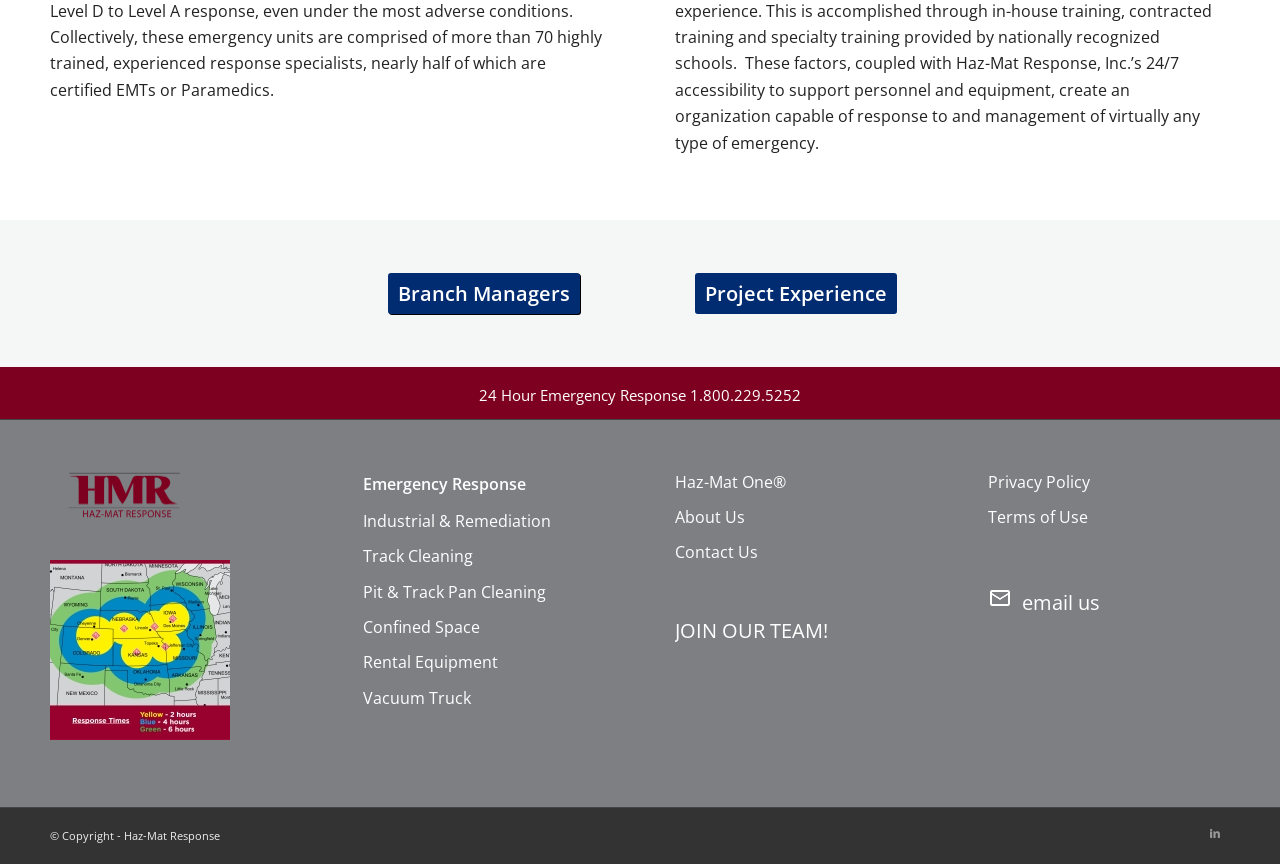Locate the bounding box coordinates of the item that should be clicked to fulfill the instruction: "View the 'Coverage Area and Response Time Map'".

[0.039, 0.649, 0.18, 0.857]